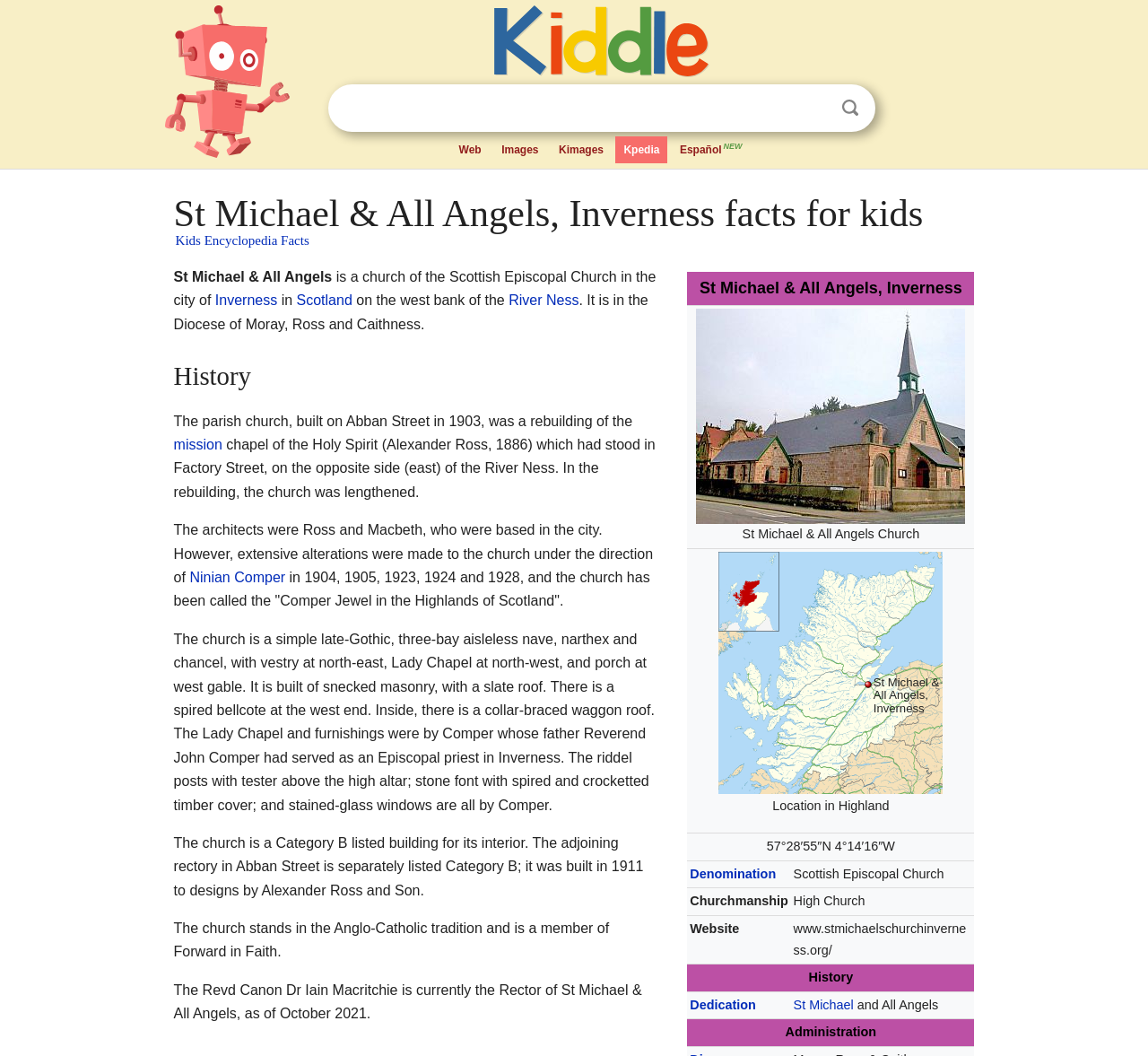Determine the bounding box coordinates of the UI element that matches the following description: "Kids Encyclopedia Facts". The coordinates should be four float numbers between 0 and 1 in the format [left, top, right, bottom].

[0.153, 0.221, 0.269, 0.234]